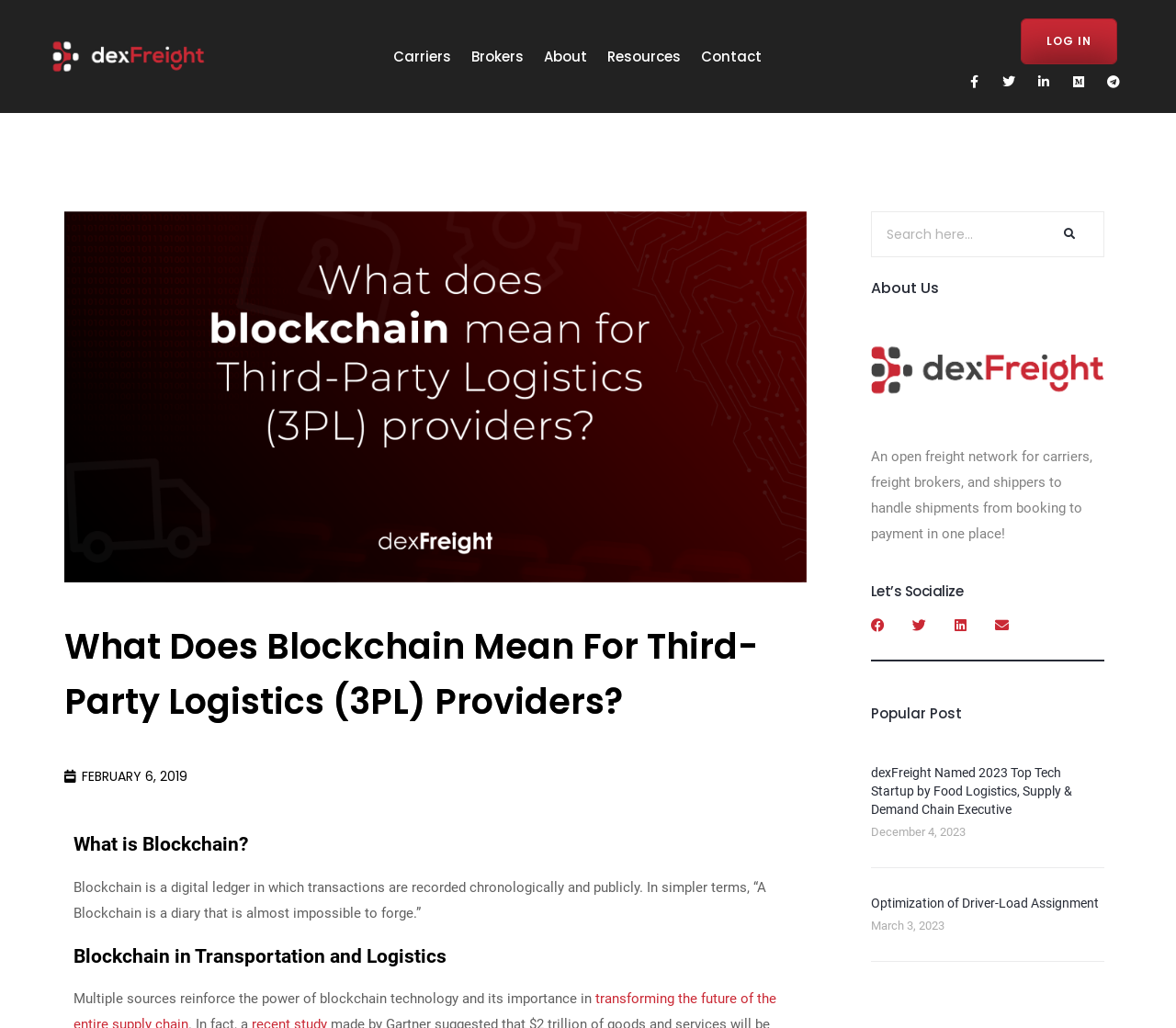What is the name of the logistics network?
Can you offer a detailed and complete answer to this question?

The name of the logistics network can be found in the logo at the top left corner of the webpage, which is a text logo that says 'dexFreight'. Additionally, the same name is mentioned in the description of the webpage as 'an open freight network for carriers, freight brokers, and shippers to handle shipments from booking to payment in one place!'.